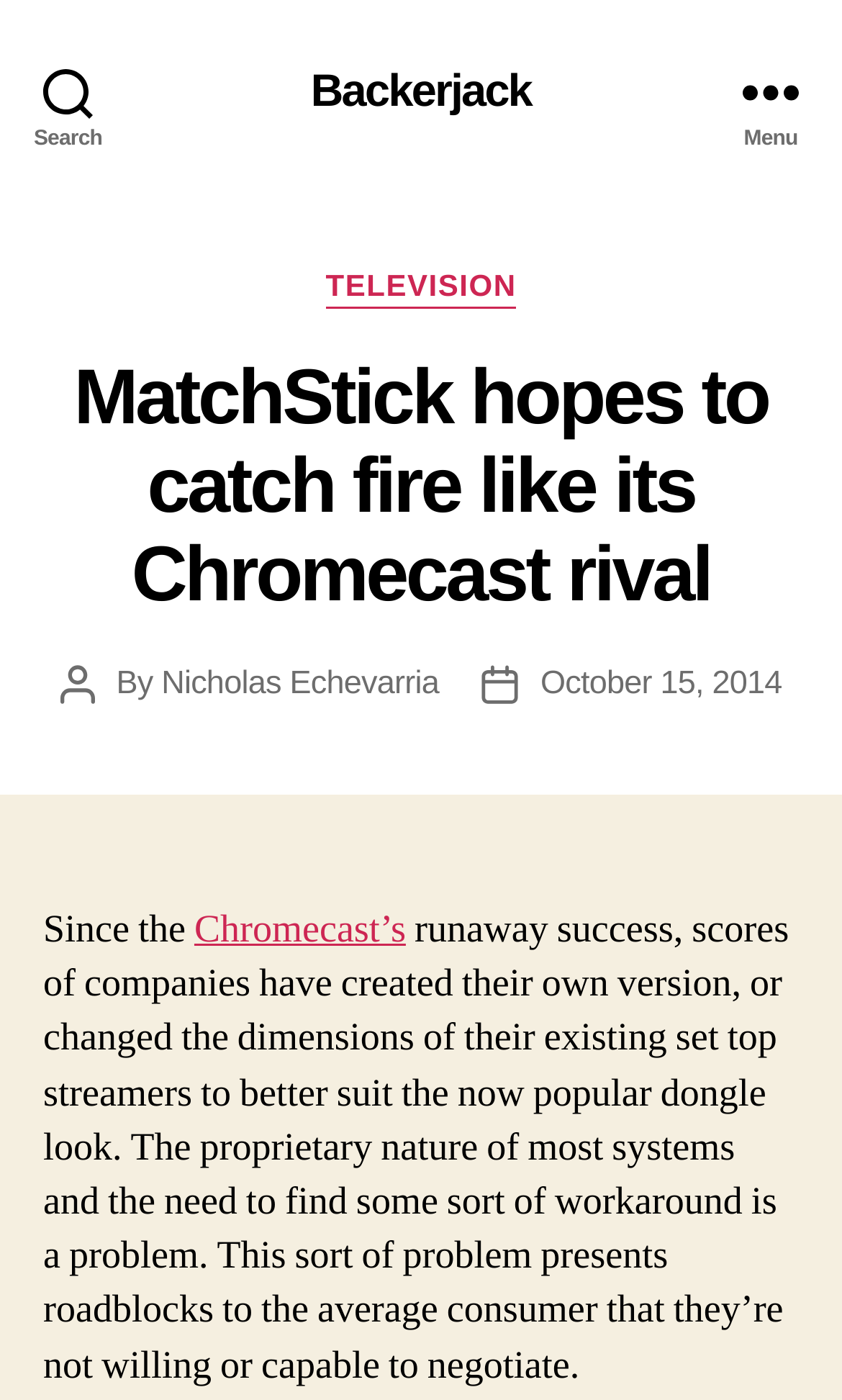Provide a single word or phrase to answer the given question: 
What is the date of the article?

October 15, 2014